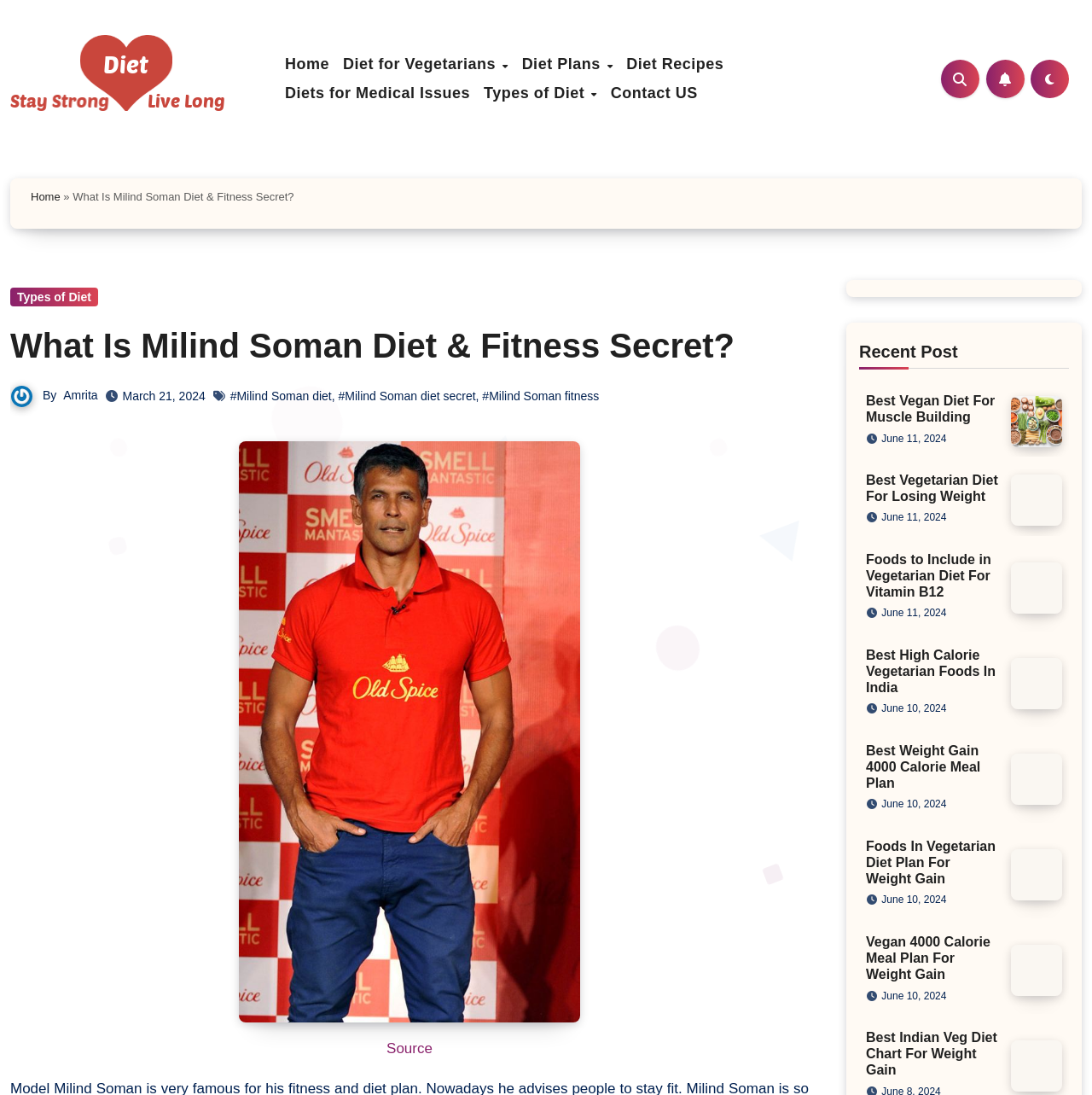Please specify the bounding box coordinates of the element that should be clicked to execute the given instruction: 'Explore the 'TAGS' section'. Ensure the coordinates are four float numbers between 0 and 1, expressed as [left, top, right, bottom].

None